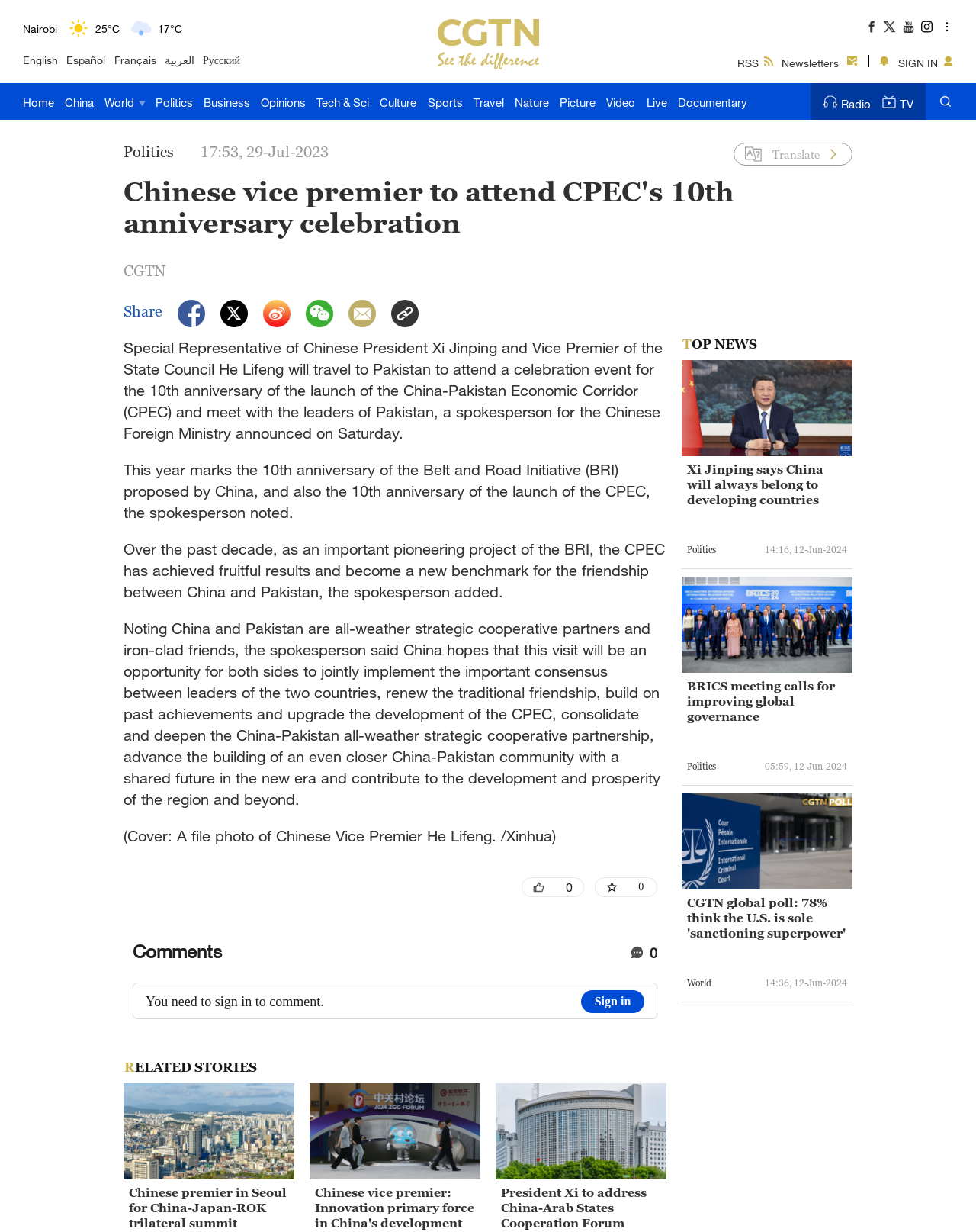Determine the bounding box coordinates of the clickable element to complete this instruction: "Sign in to the website". Provide the coordinates in the format of four float numbers between 0 and 1, [left, top, right, bottom].

[0.92, 0.046, 0.961, 0.056]